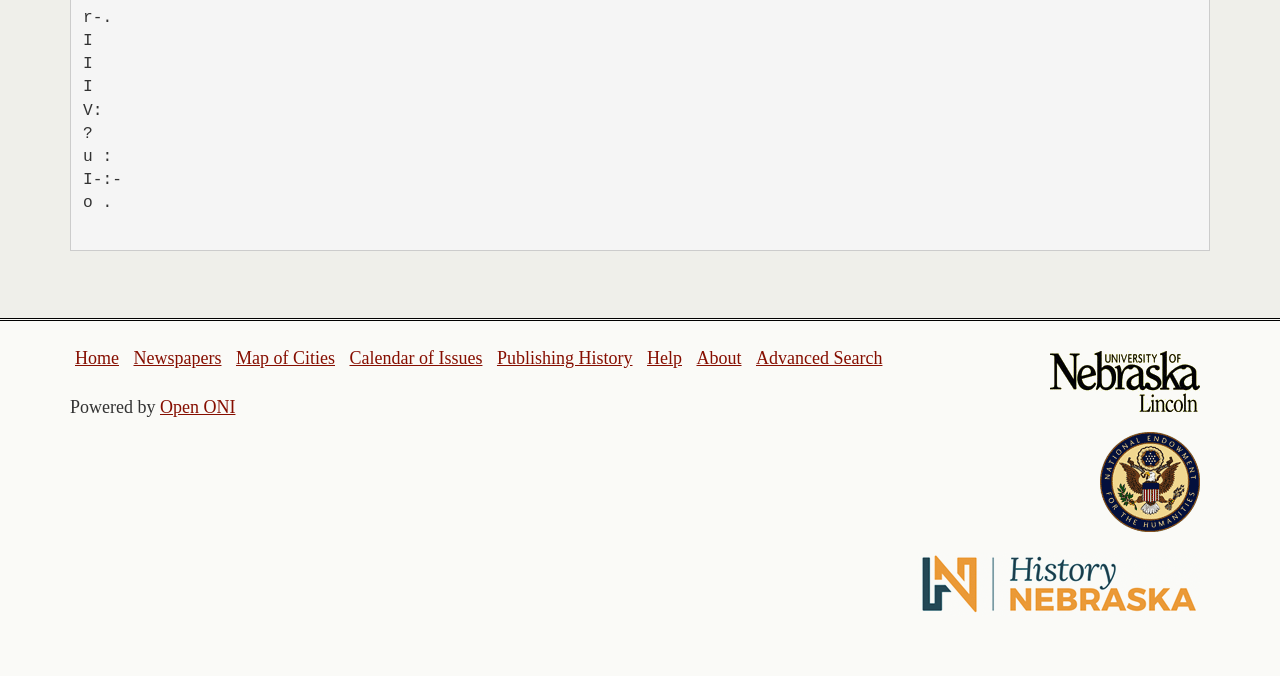What is the text next to the 'Open ONI' link?
Relying on the image, give a concise answer in one word or a brief phrase.

Powered by